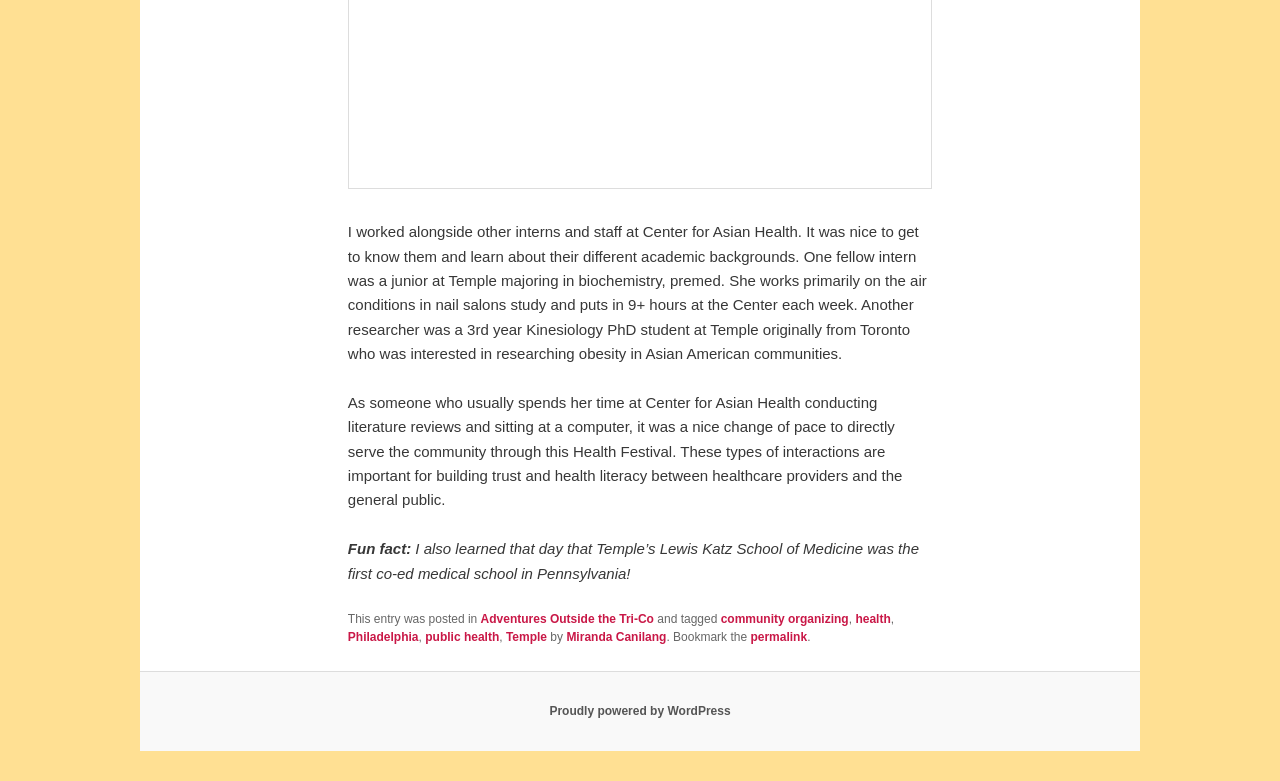Predict the bounding box coordinates of the area that should be clicked to accomplish the following instruction: "Click the link to view posts about public health". The bounding box coordinates should consist of four float numbers between 0 and 1, i.e., [left, top, right, bottom].

[0.332, 0.807, 0.39, 0.825]